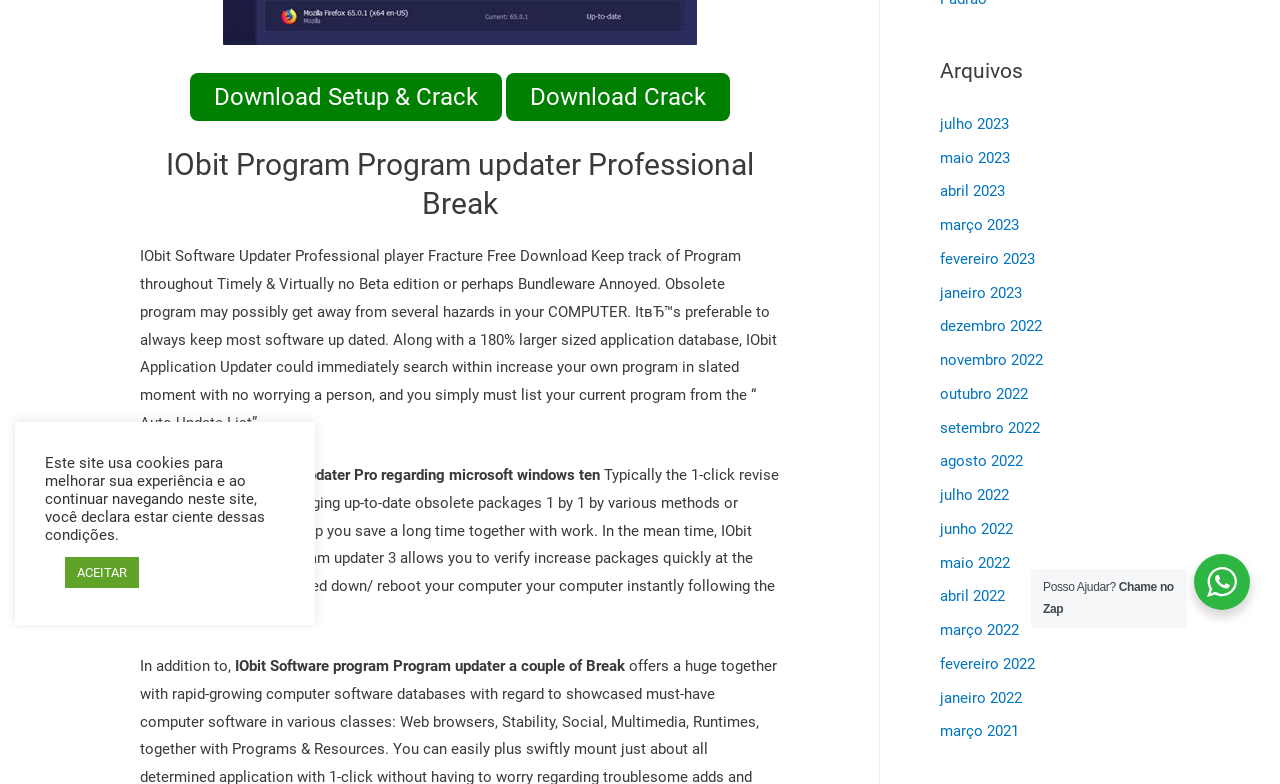Give the bounding box coordinates for the element described as: "Download Setup & Crack".

[0.148, 0.093, 0.392, 0.154]